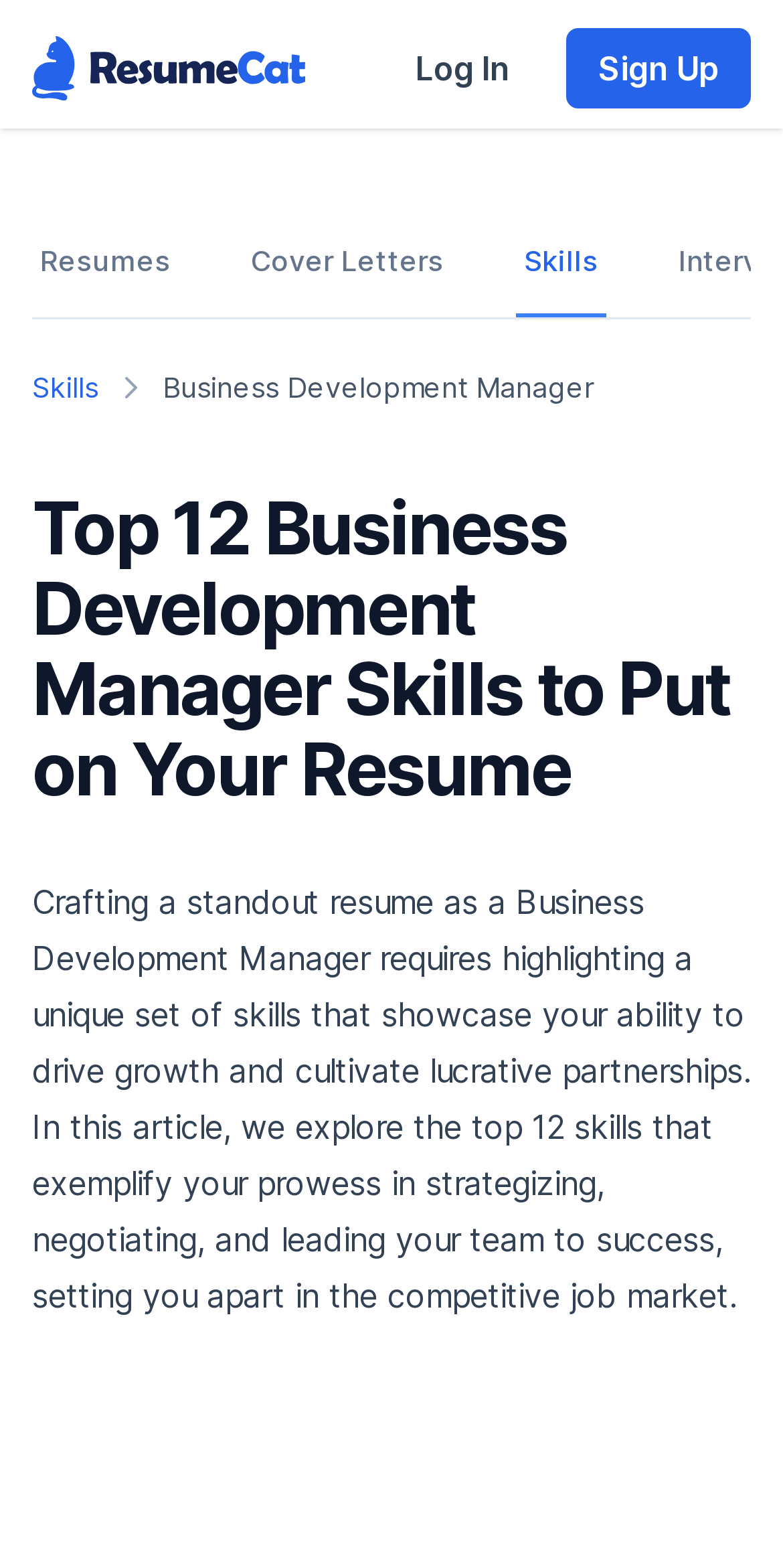Using the element description: "Cover Letters", determine the bounding box coordinates. The coordinates should be in the format [left, top, right, bottom], with values between 0 and 1.

[0.31, 0.133, 0.577, 0.202]